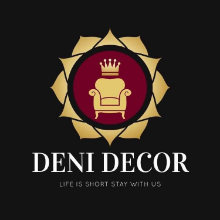Please answer the following question using a single word or phrase: 
What is the theme of the brand?

Luxury and comfort